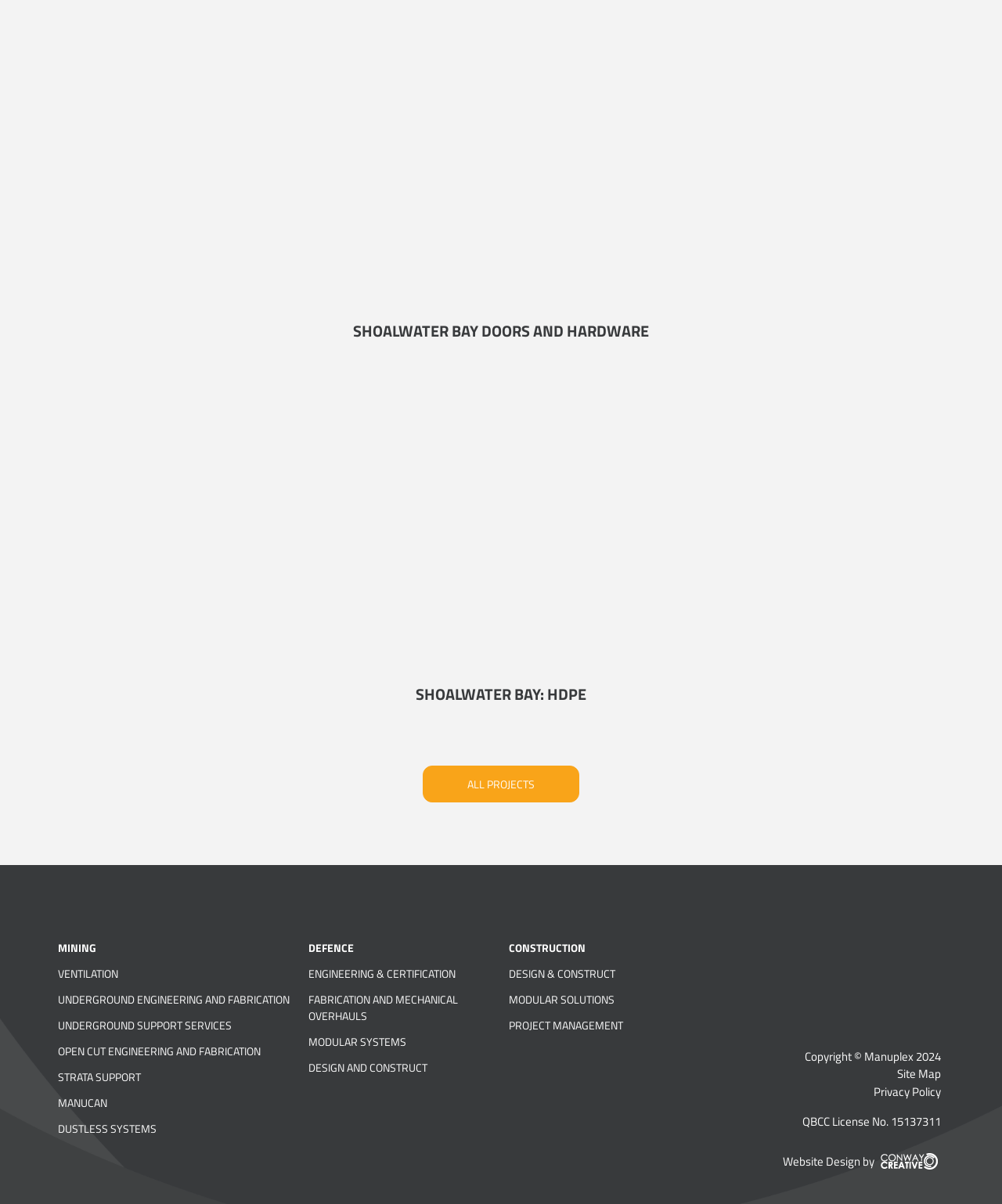How many links are there under 'MINING'?
Give a single word or phrase as your answer by examining the image.

7